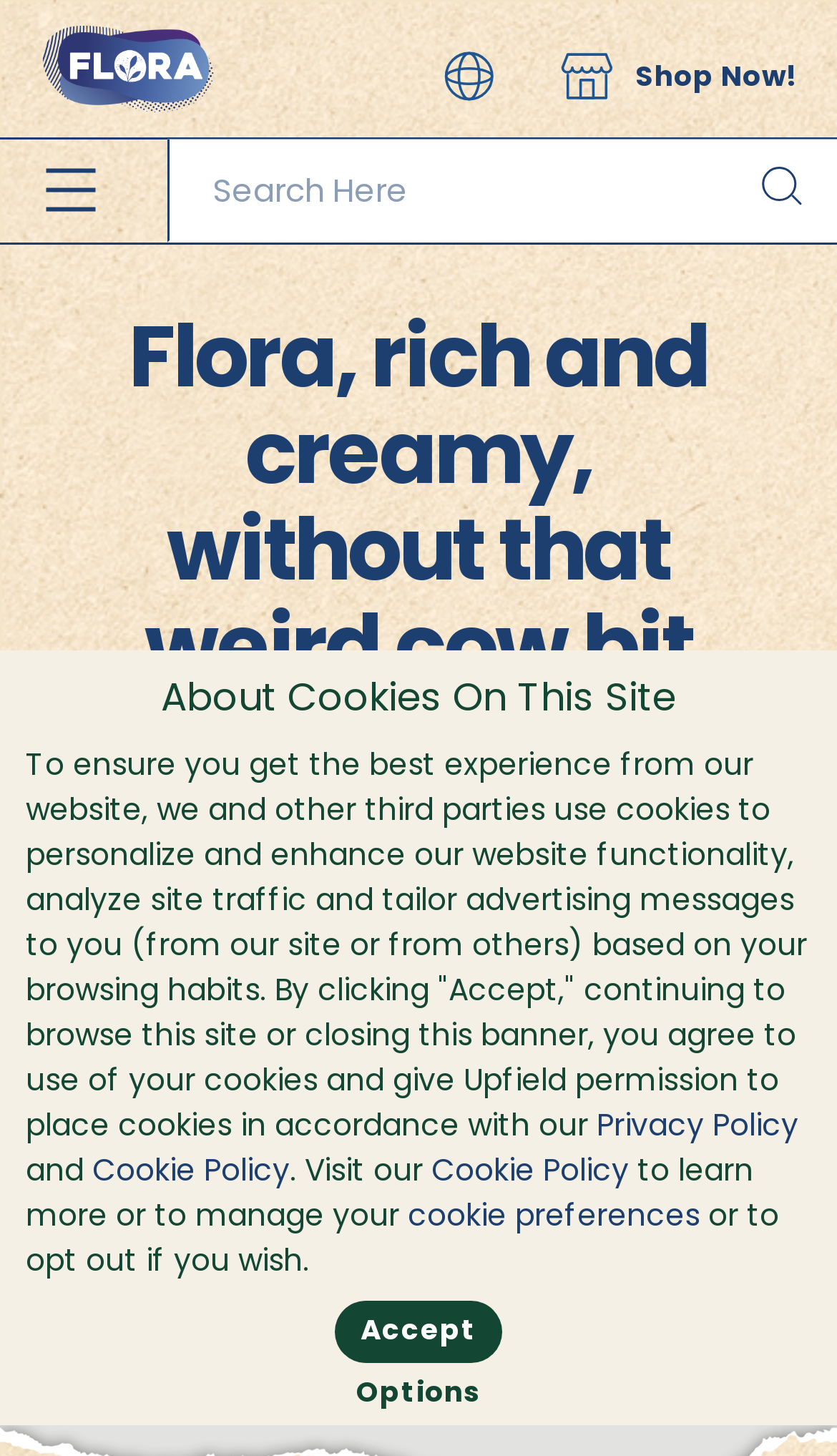For the given element description parent_node: Name * name="author", determine the bounding box coordinates of the UI element. The coordinates should follow the format (top-left x, top-left y, bottom-right x, bottom-right y) and be within the range of 0 to 1.

None